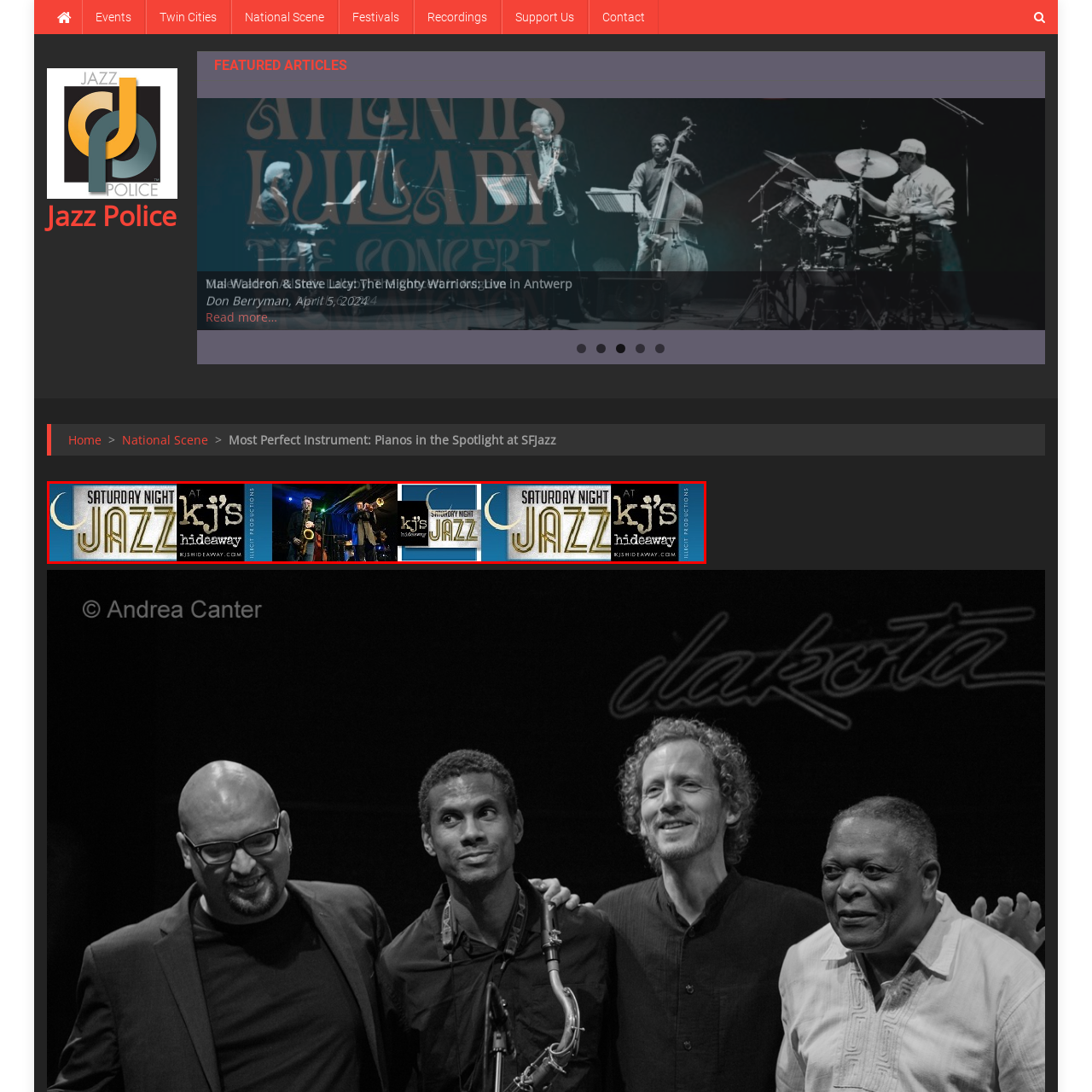Observe the image segment inside the red bounding box and answer concisely with a single word or phrase: What type of performances are featured?

Live jazz